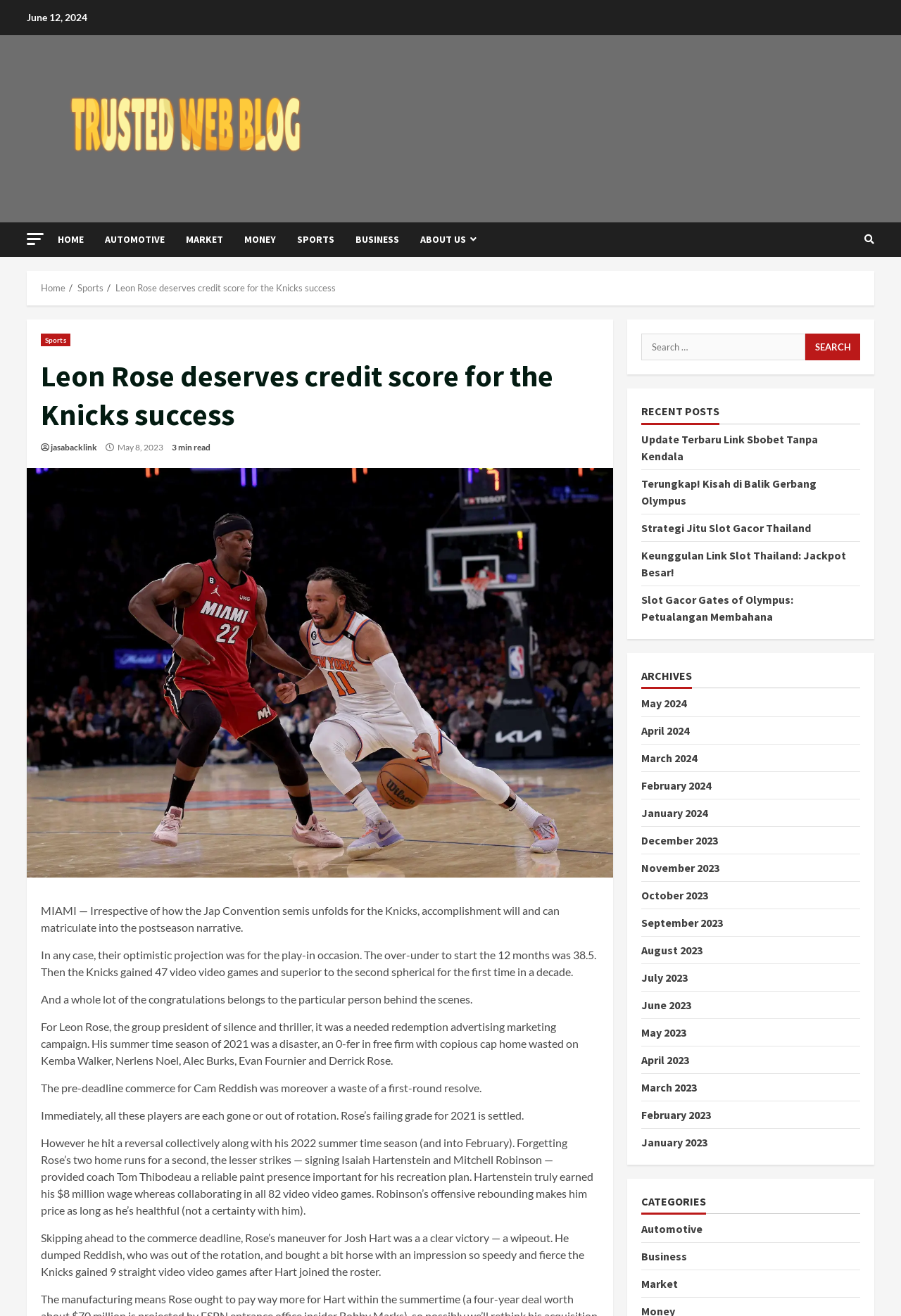Please specify the bounding box coordinates of the area that should be clicked to accomplish the following instruction: "Read the 'Leon Rose deserves credit score for the Knicks success' article". The coordinates should consist of four float numbers between 0 and 1, i.e., [left, top, right, bottom].

[0.045, 0.271, 0.665, 0.33]